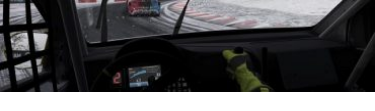From the image, can you give a detailed response to the question below:
What is displayed on the dashboard?

The dashboard of the racing vehicle displays various gauges and indicators, which provide essential information to the driver, helping them to navigate the course effectively.